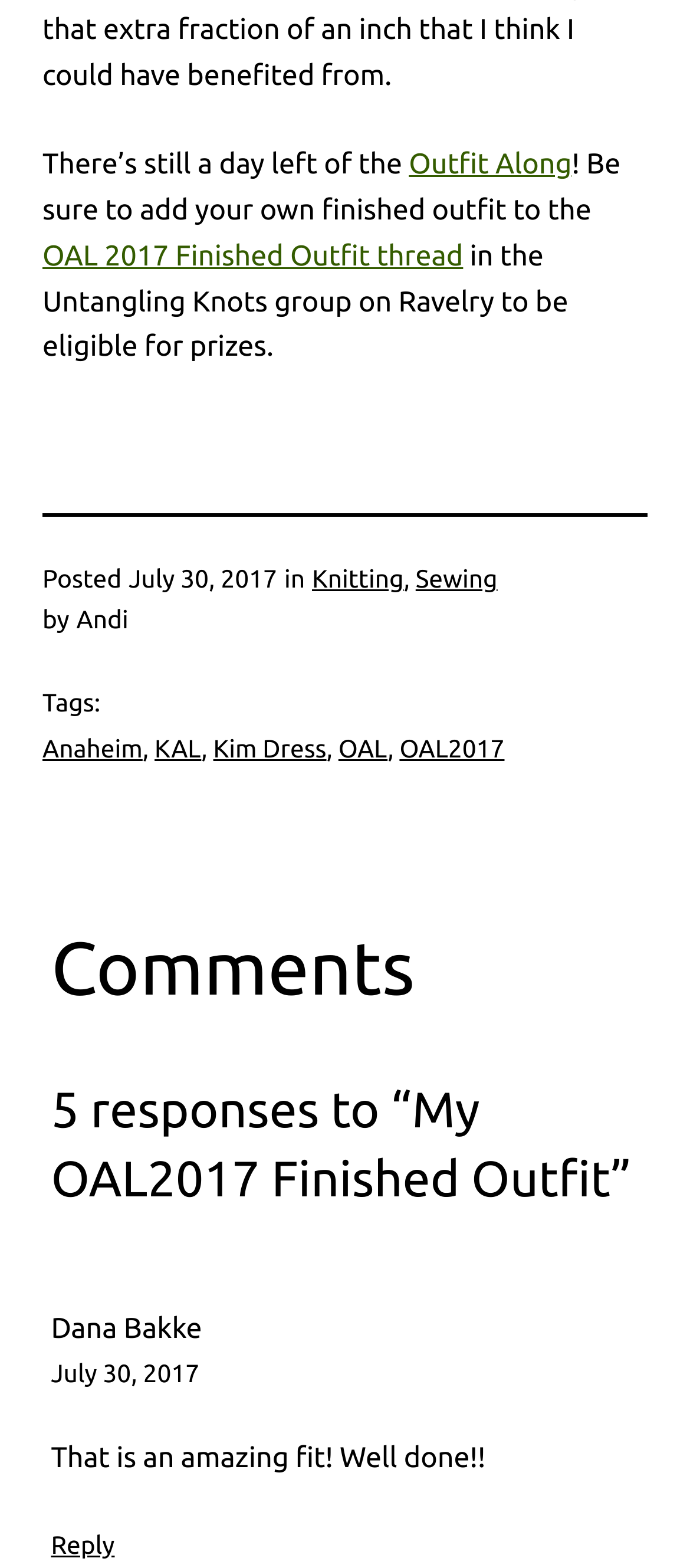Determine the bounding box coordinates for the area that should be clicked to carry out the following instruction: "contact us".

None